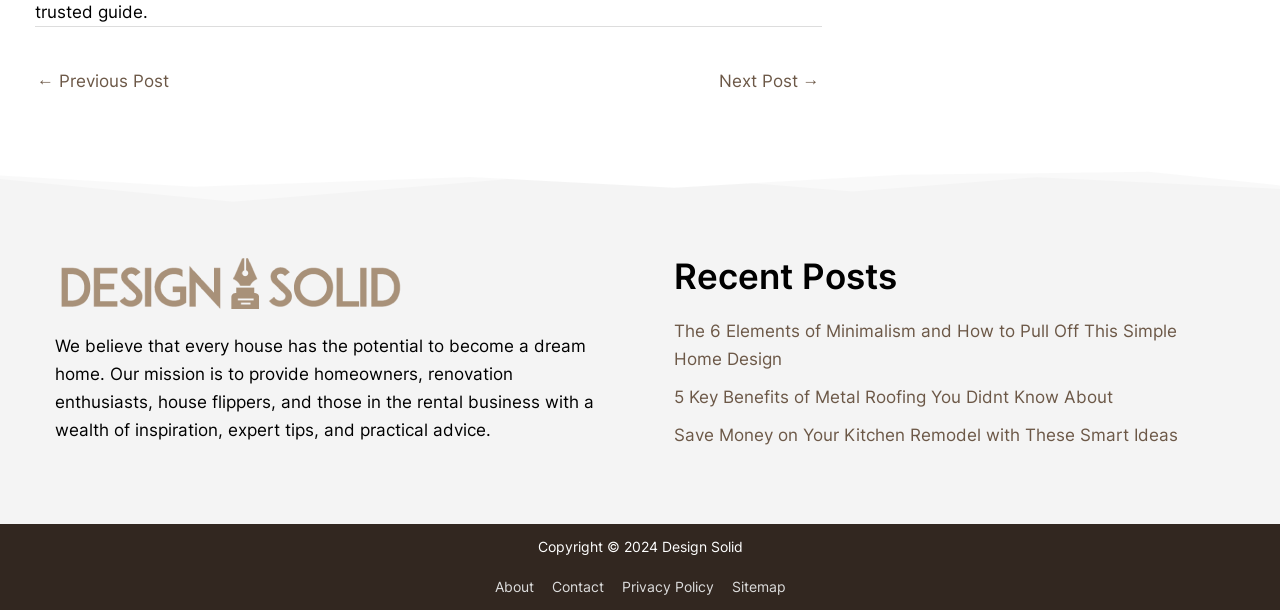Show the bounding box coordinates of the element that should be clicked to complete the task: "go to previous post".

[0.029, 0.104, 0.132, 0.169]